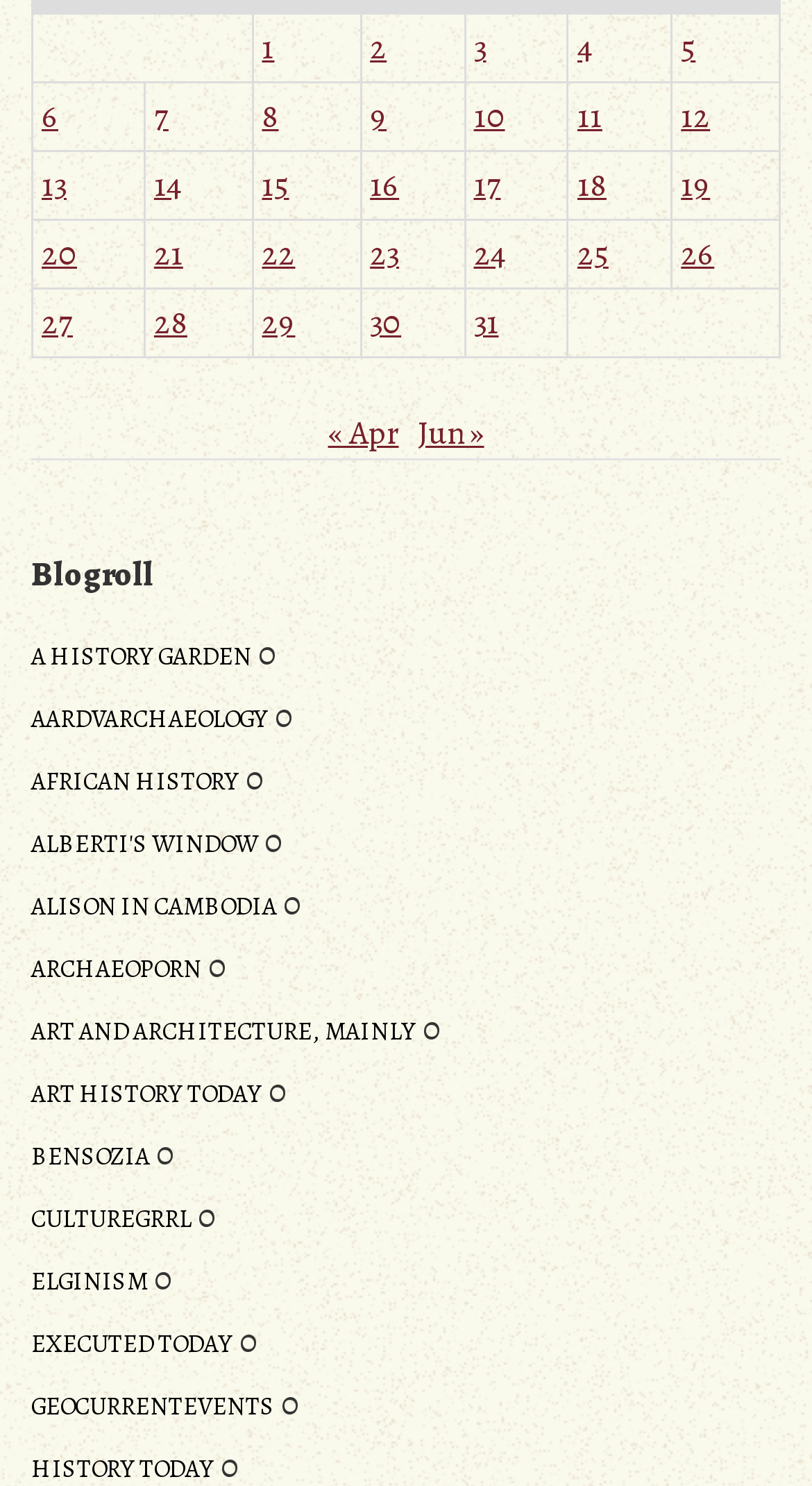How many blogroll links are there?
Provide a comprehensive and detailed answer to the question.

I counted the number of links under the 'Blogroll' heading and found four links: 'A HISTORY GARDEN', 'AARDVARCHAEOLOGY', 'AFRICAN HISTORY', and 'ALBERTI'S WINDOW'.